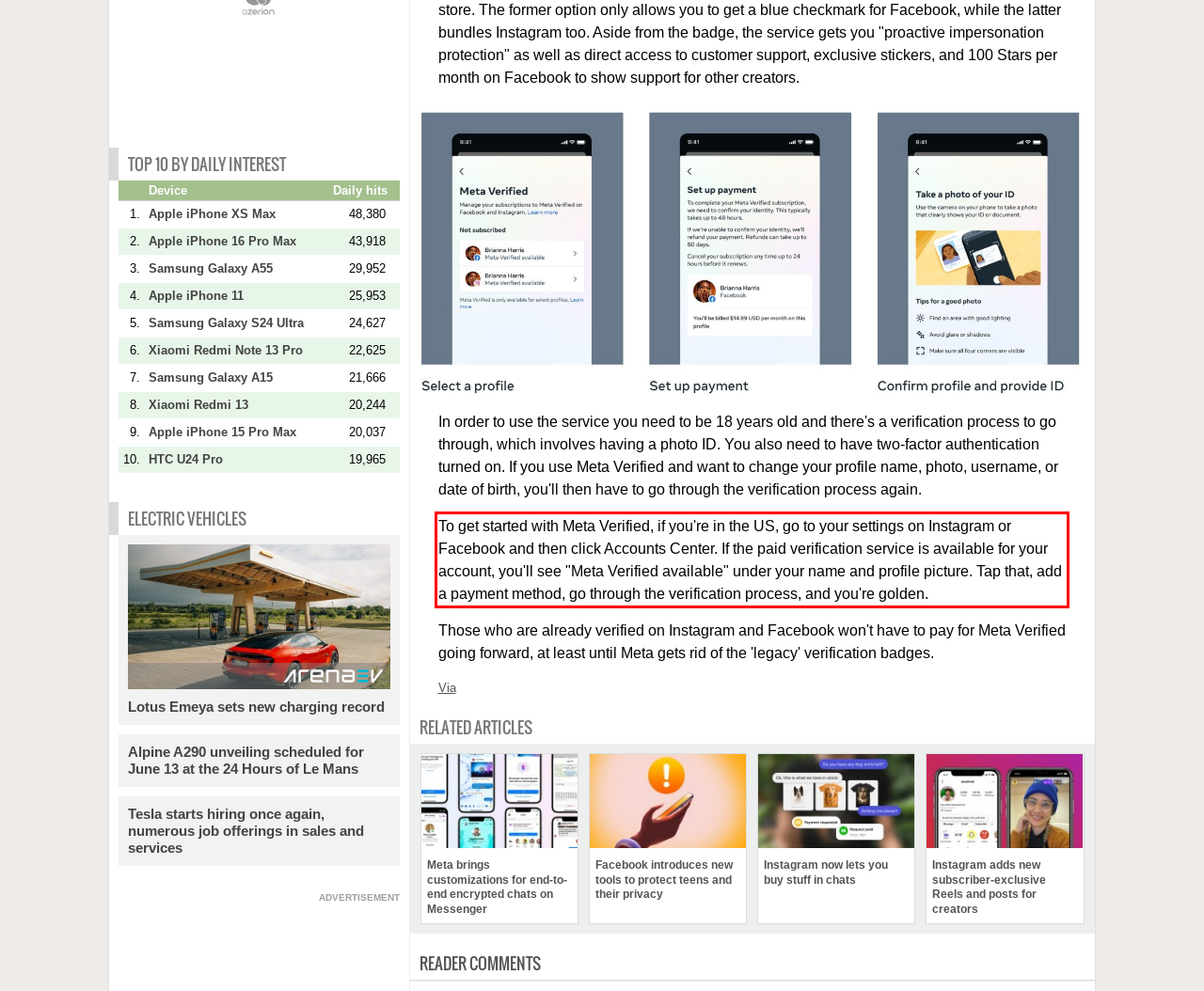Using the provided webpage screenshot, identify and read the text within the red rectangle bounding box.

To get started with Meta Verified, if you're in the US, go to your settings on Instagram or Facebook and then click Accounts Center. If the paid verification service is available for your account, you'll see "Meta Verified available" under your name and profile picture. Tap that, add a payment method, go through the verification process, and you're golden.